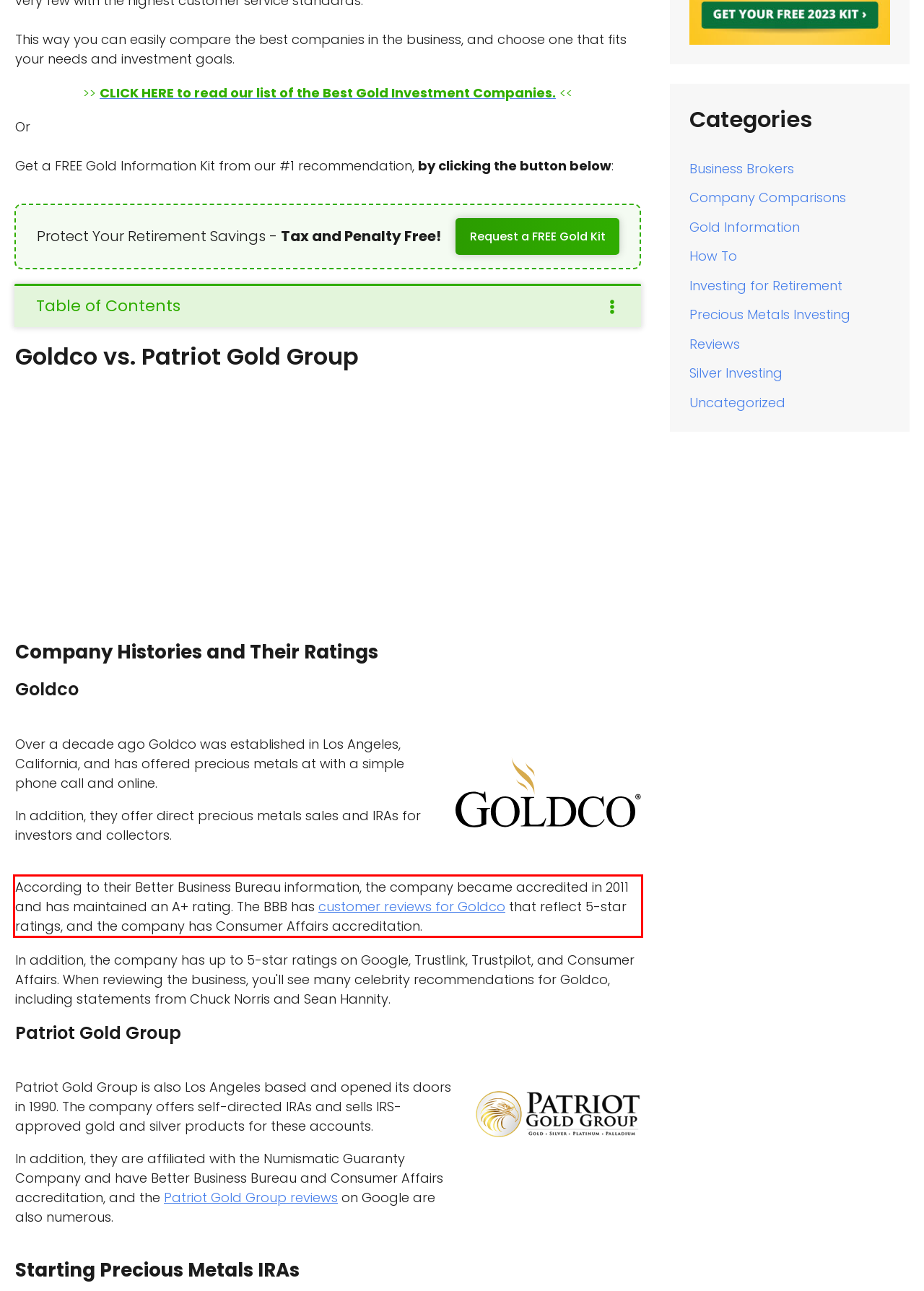You have a screenshot of a webpage, and there is a red bounding box around a UI element. Utilize OCR to extract the text within this red bounding box.

According to their Better Business Bureau information, the company became accredited in 2011 and has maintained an A+ rating. The BBB has customer reviews for Goldco that reflect 5-star ratings, and the company has Consumer Affairs accreditation.